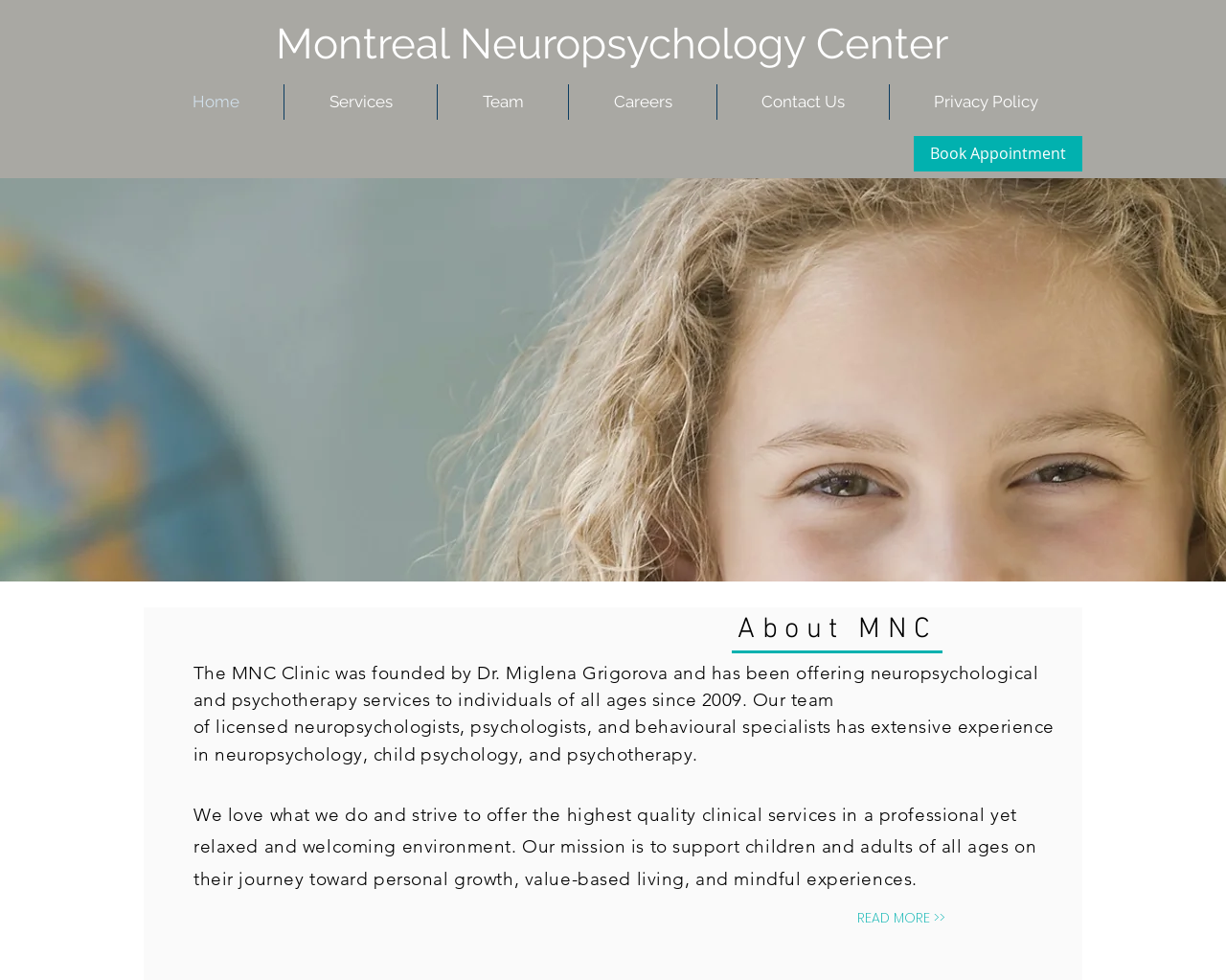Determine the bounding box coordinates (top-left x, top-left y, bottom-right x, bottom-right y) of the UI element described in the following text: Services

[0.232, 0.086, 0.356, 0.122]